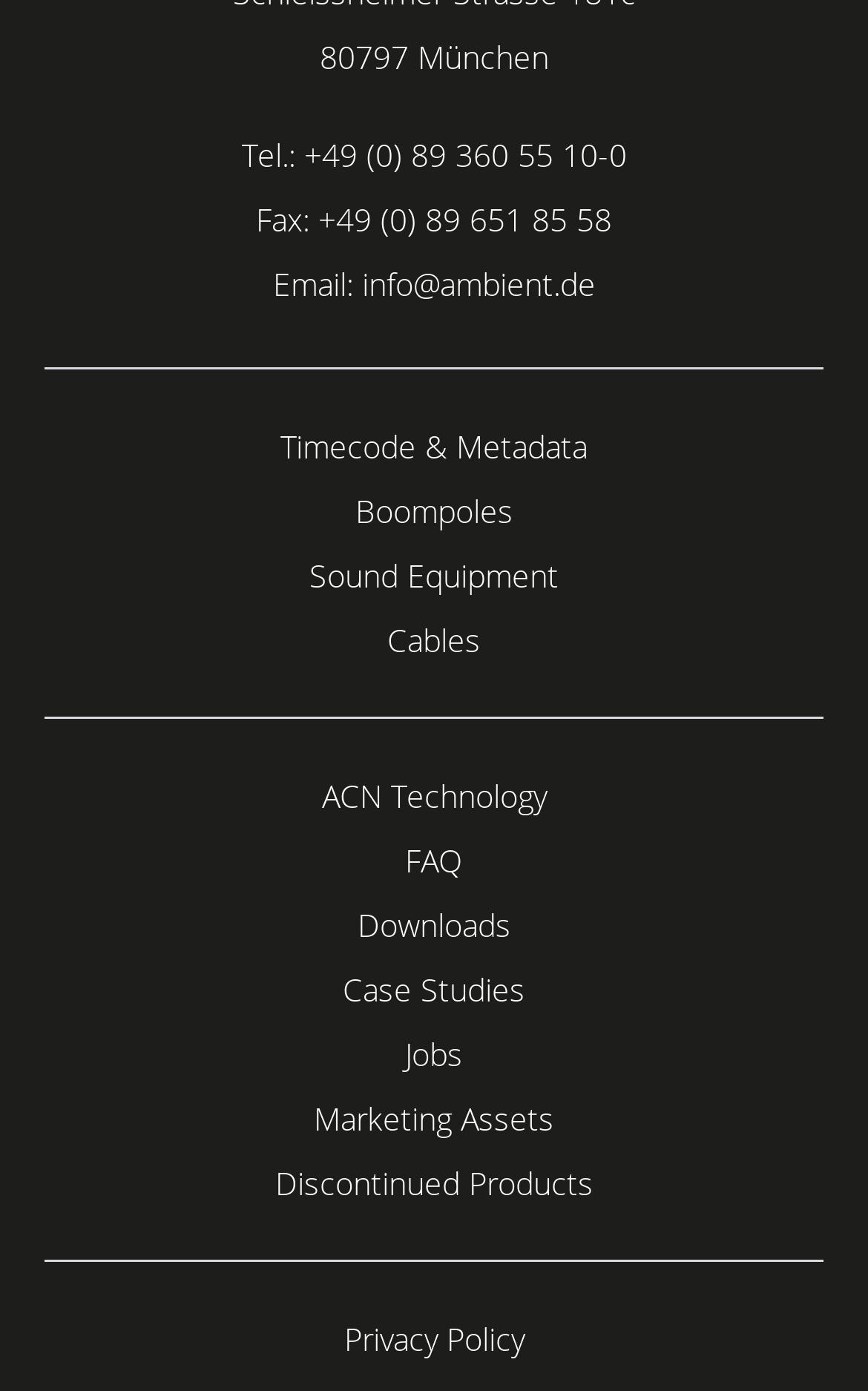Please locate the bounding box coordinates of the element that needs to be clicked to achieve the following instruction: "Click on Timecode & Metadata". The coordinates should be four float numbers between 0 and 1, i.e., [left, top, right, bottom].

[0.051, 0.297, 0.949, 0.344]